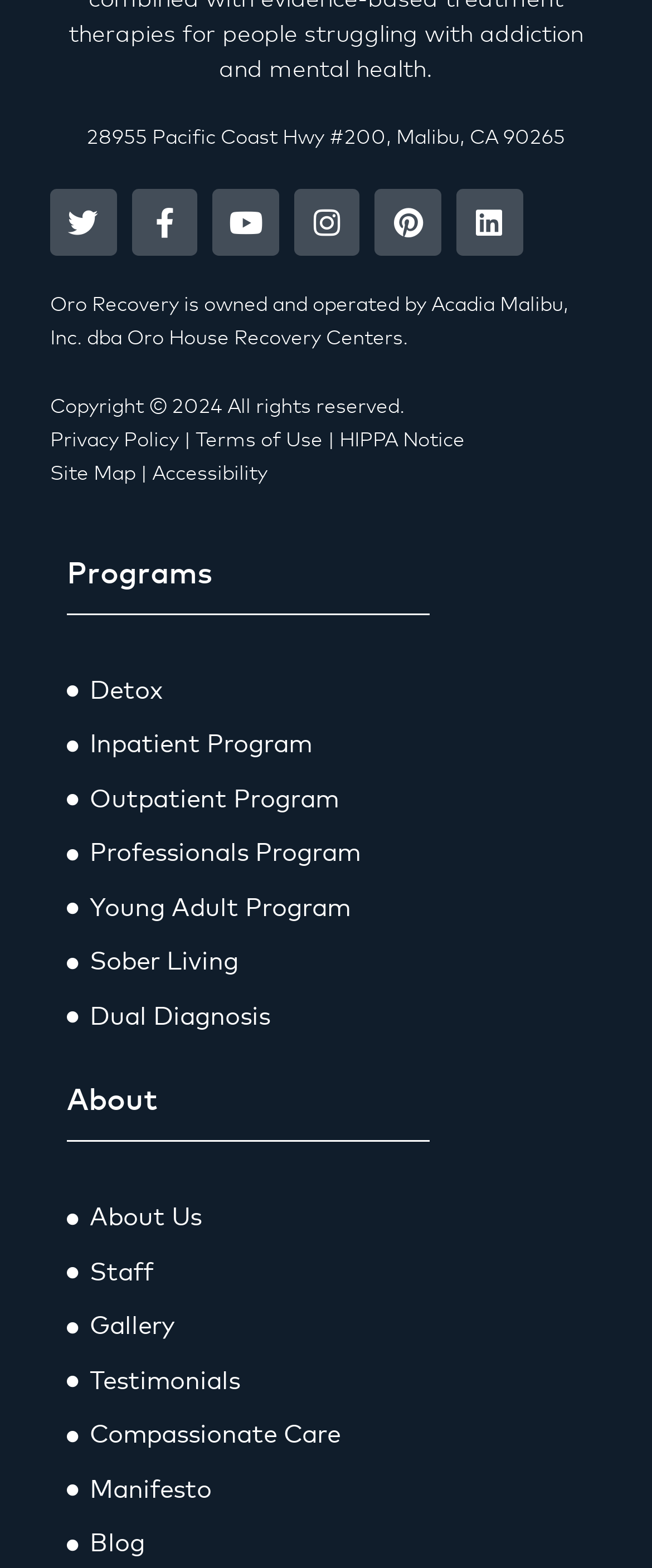Could you provide the bounding box coordinates for the portion of the screen to click to complete this instruction: "check Official Address"?

None